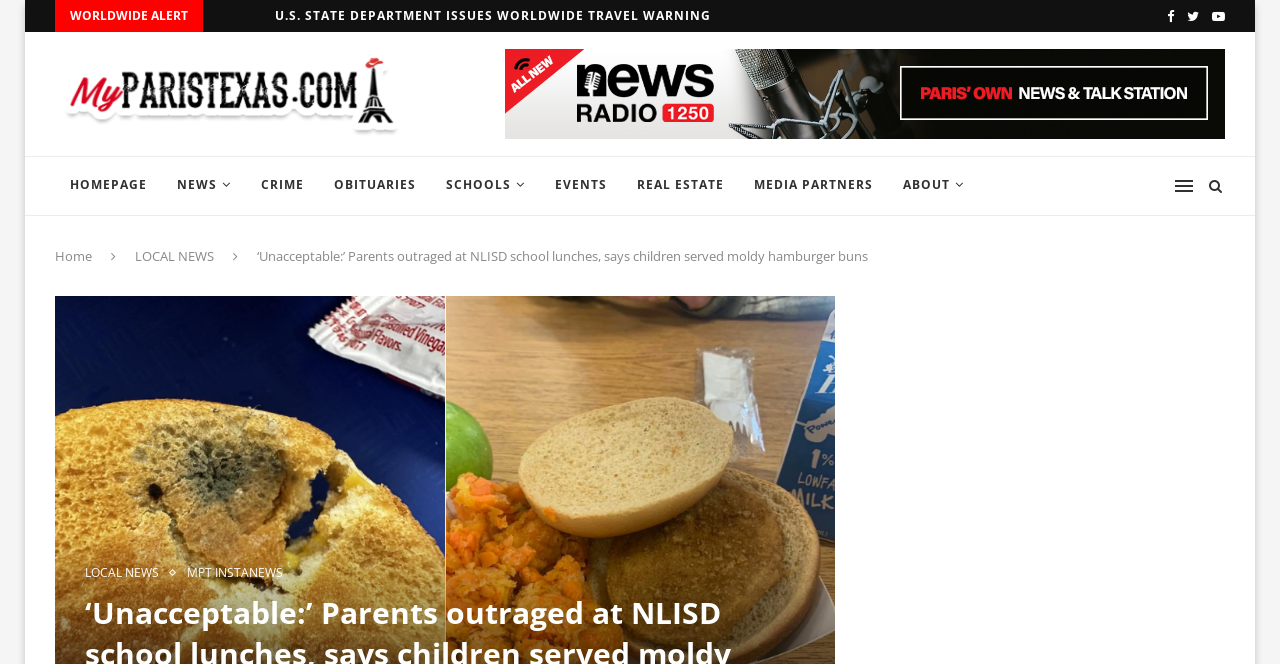Determine the bounding box coordinates of the clickable element to achieve the following action: 'View 'LOCAL NEWS''. Provide the coordinates as four float values between 0 and 1, formatted as [left, top, right, bottom].

[0.105, 0.372, 0.167, 0.399]